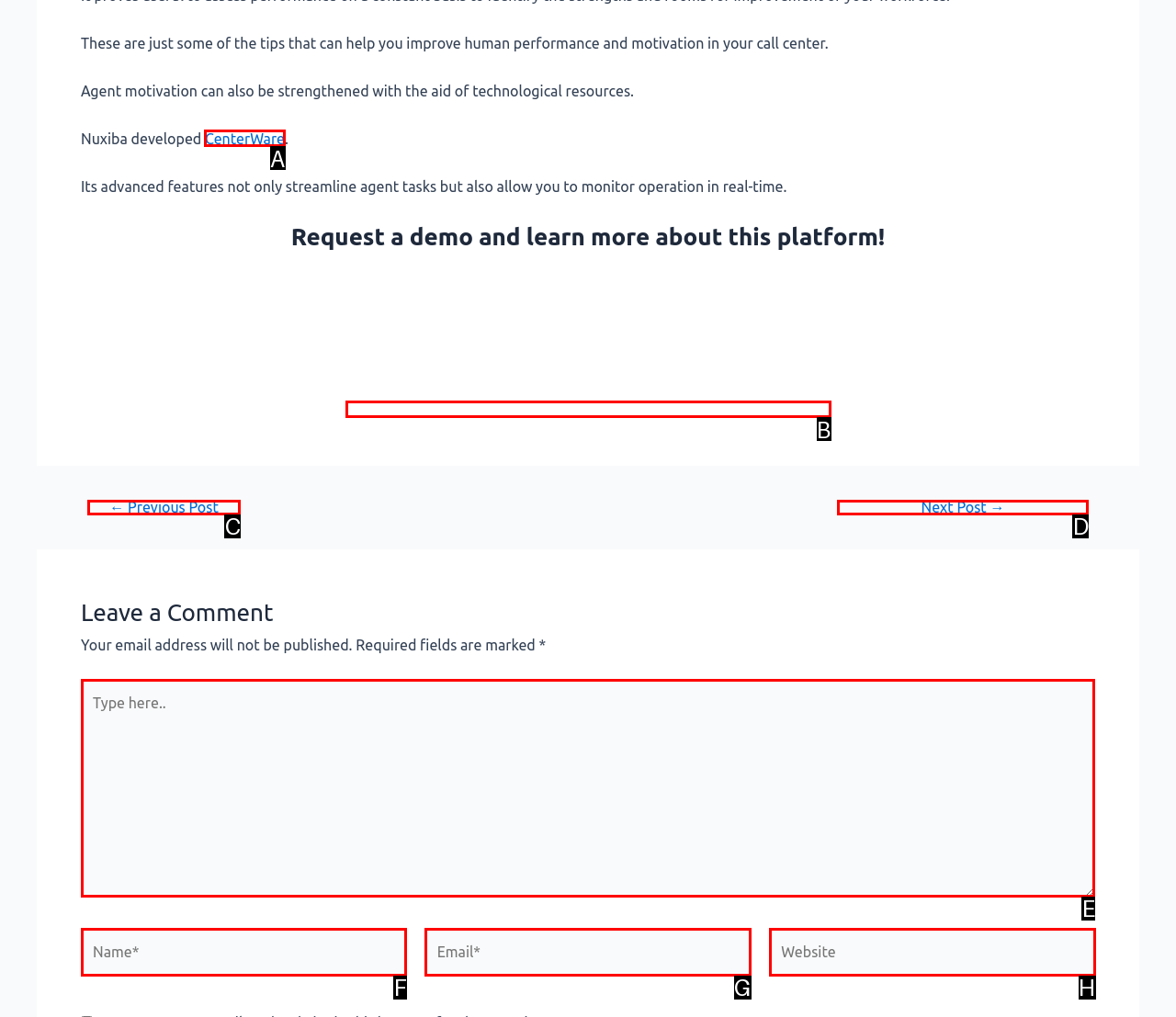Select the appropriate bounding box to fulfill the task: Type a comment in the text box Respond with the corresponding letter from the choices provided.

E